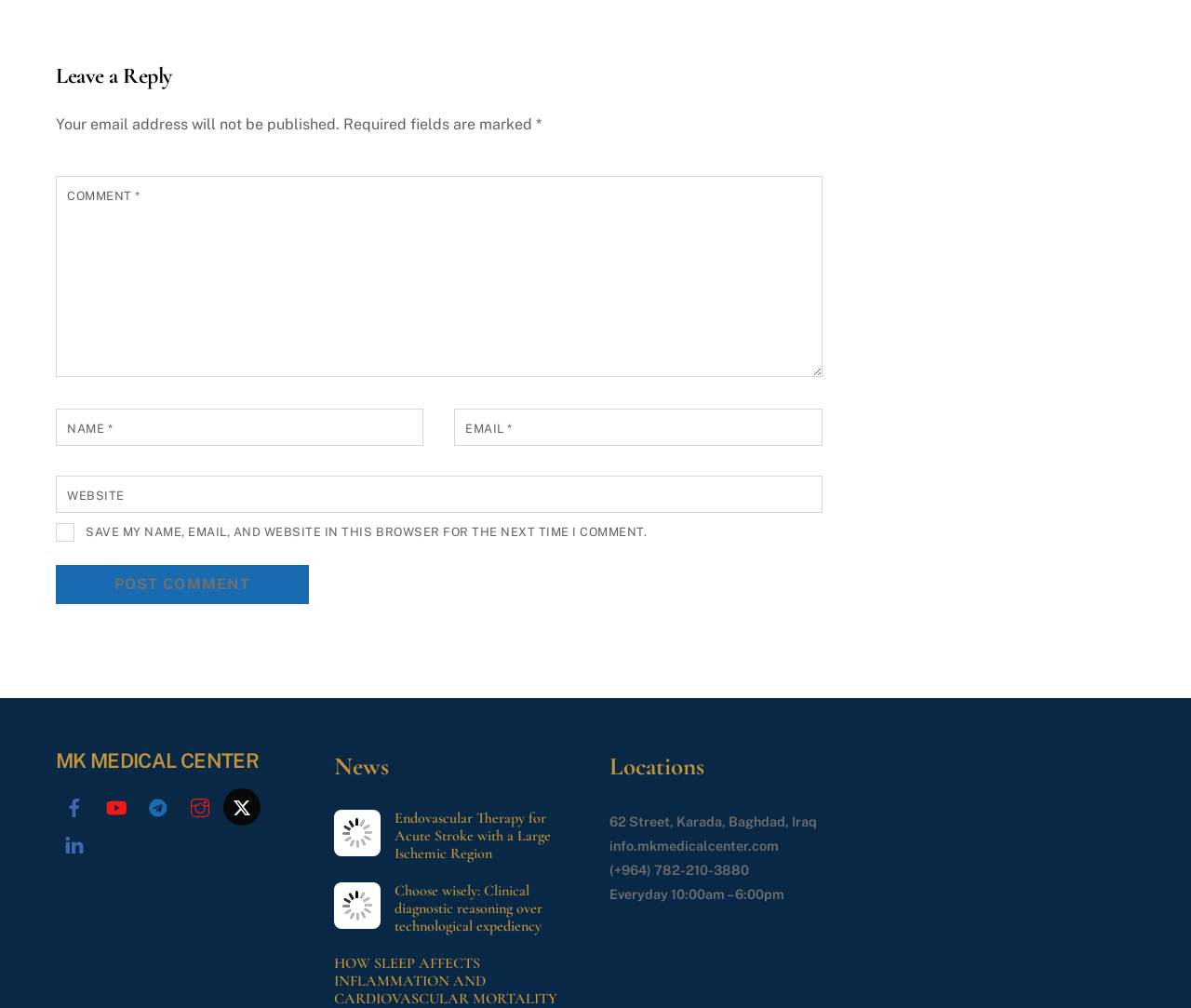Identify the bounding box of the UI component described as: "parent_node: COMMENT * name="comment"".

[0.047, 0.174, 0.69, 0.374]